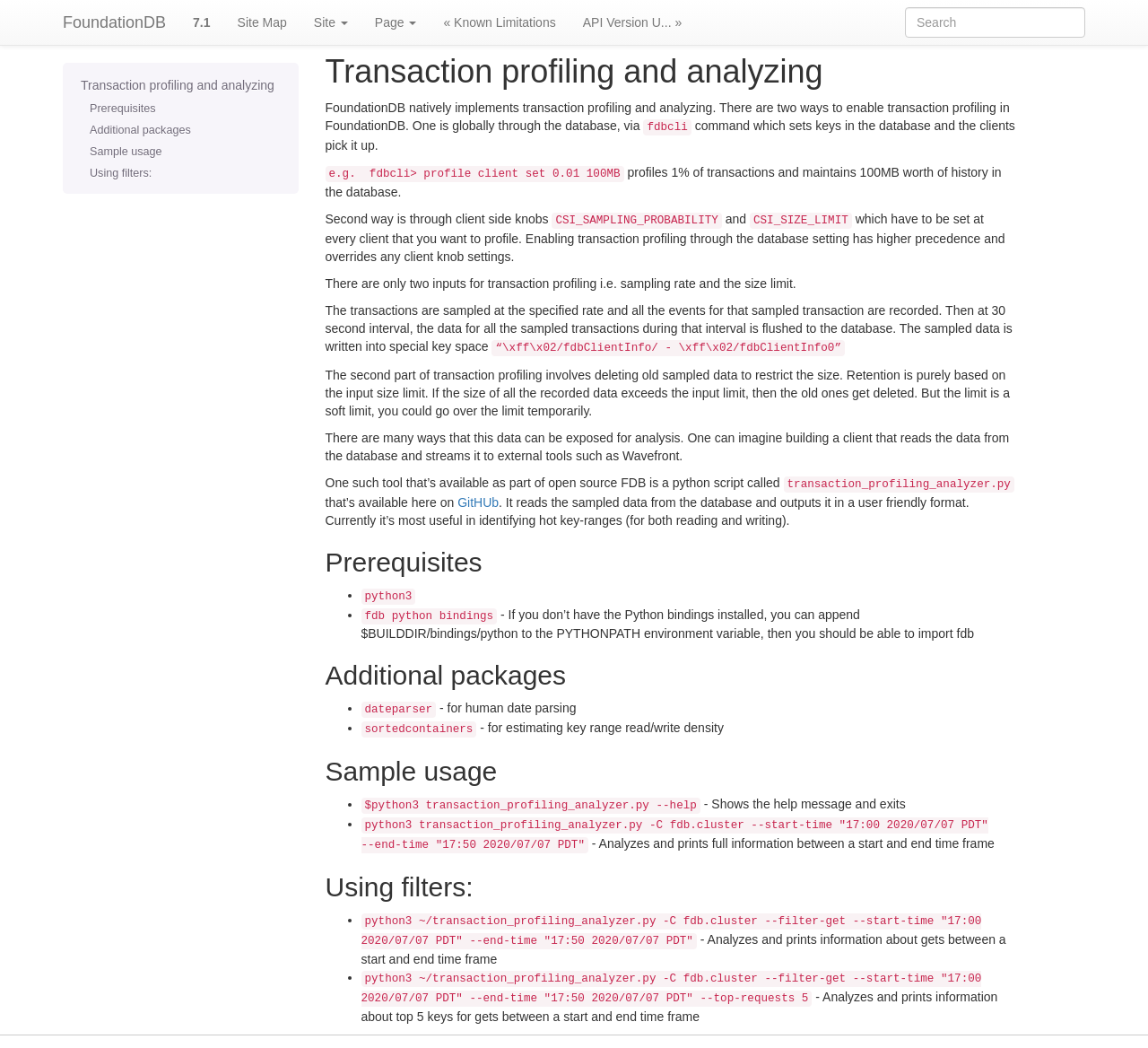From the webpage screenshot, predict the bounding box of the UI element that matches this description: "Site Map".

[0.195, 0.0, 0.262, 0.043]